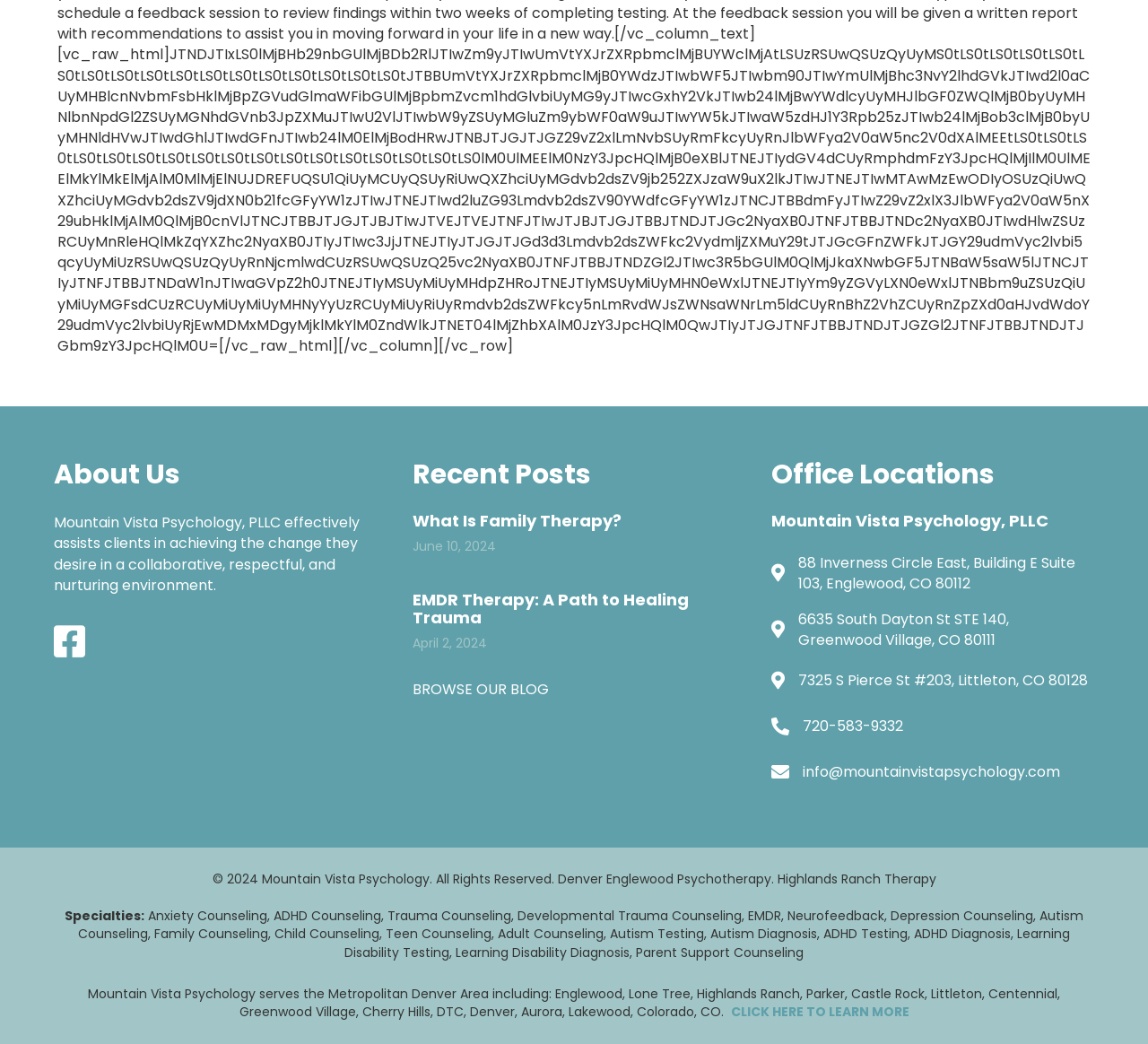Identify the bounding box for the UI element that is described as follows: "United Party for National Development".

None